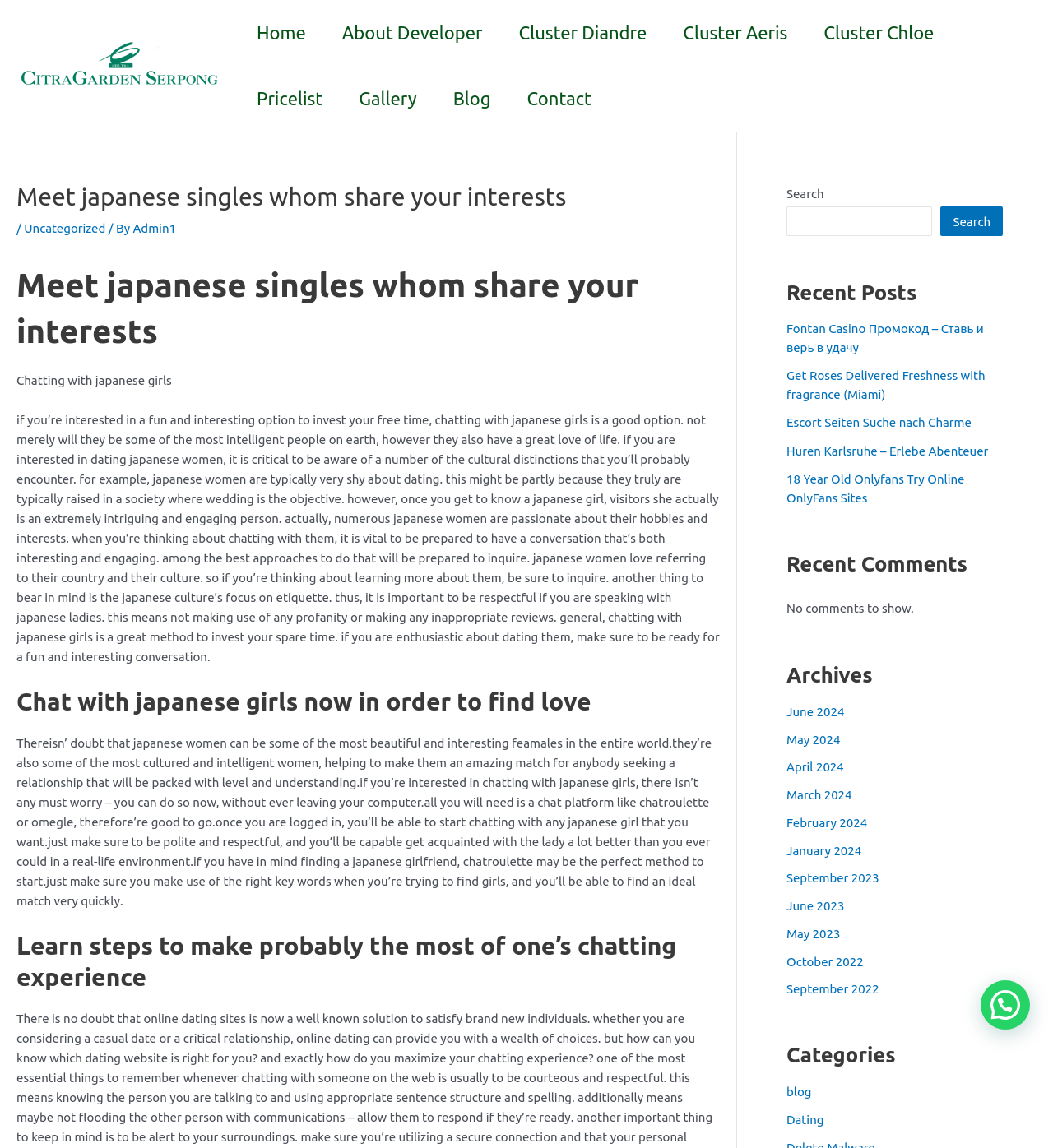Show the bounding box coordinates for the HTML element as described: "parent_node: Search name="s"".

[0.747, 0.18, 0.886, 0.206]